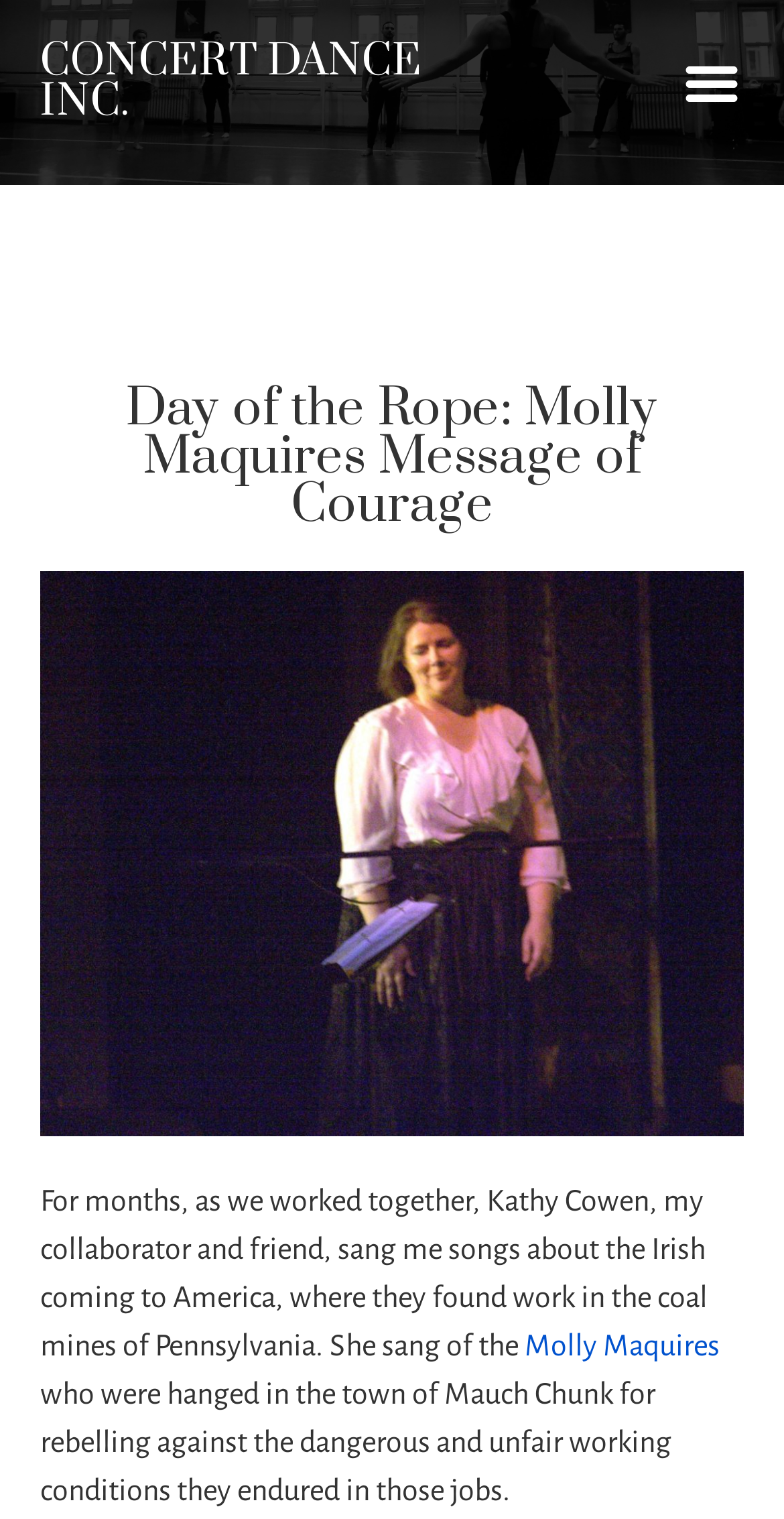Provide the bounding box coordinates of the HTML element this sentence describes: "concert dance inc.". The bounding box coordinates consist of four float numbers between 0 and 1, i.e., [left, top, right, bottom].

[0.051, 0.023, 0.538, 0.085]